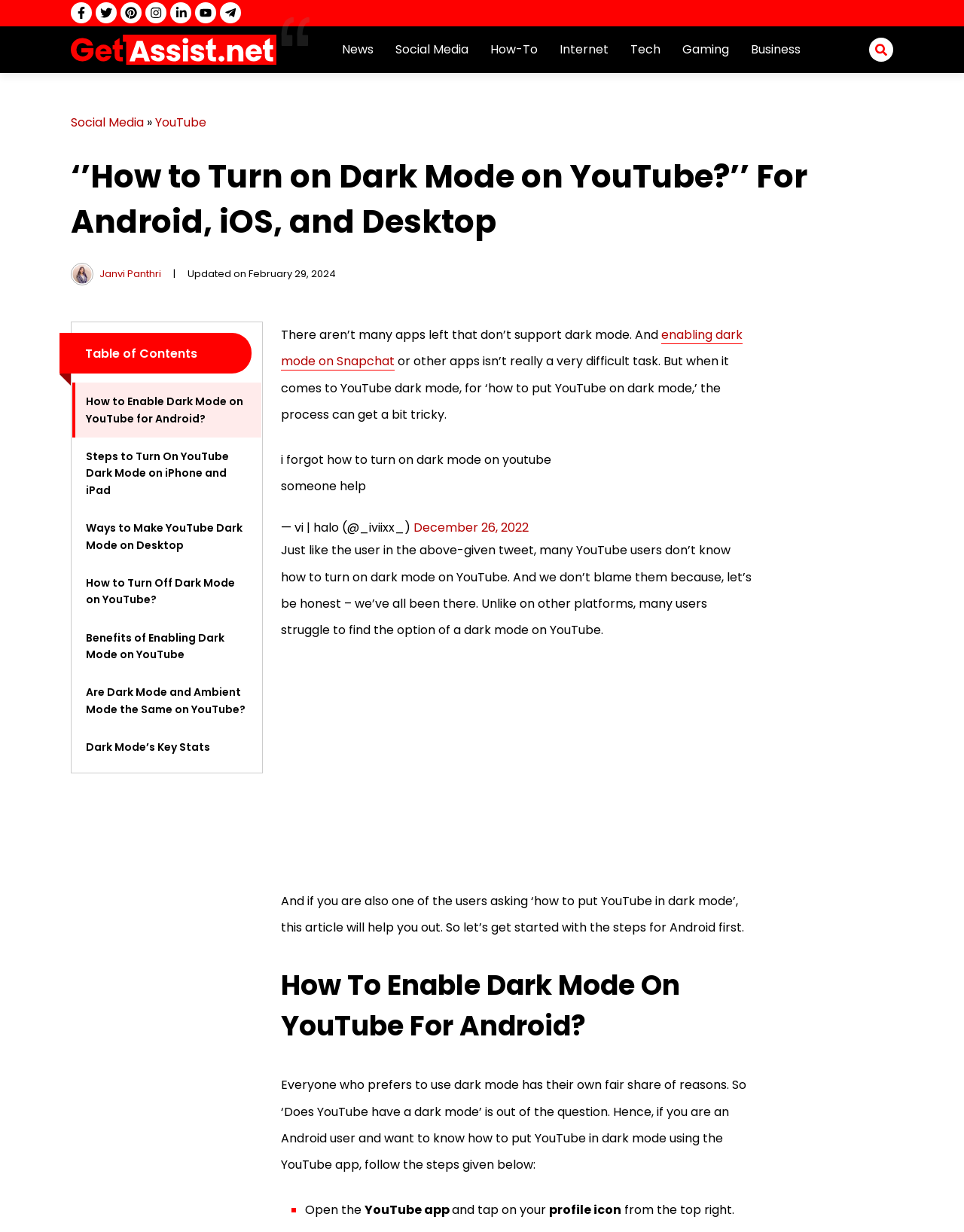Identify the bounding box coordinates of the part that should be clicked to carry out this instruction: "Go to the YouTube page".

[0.202, 0.002, 0.224, 0.019]